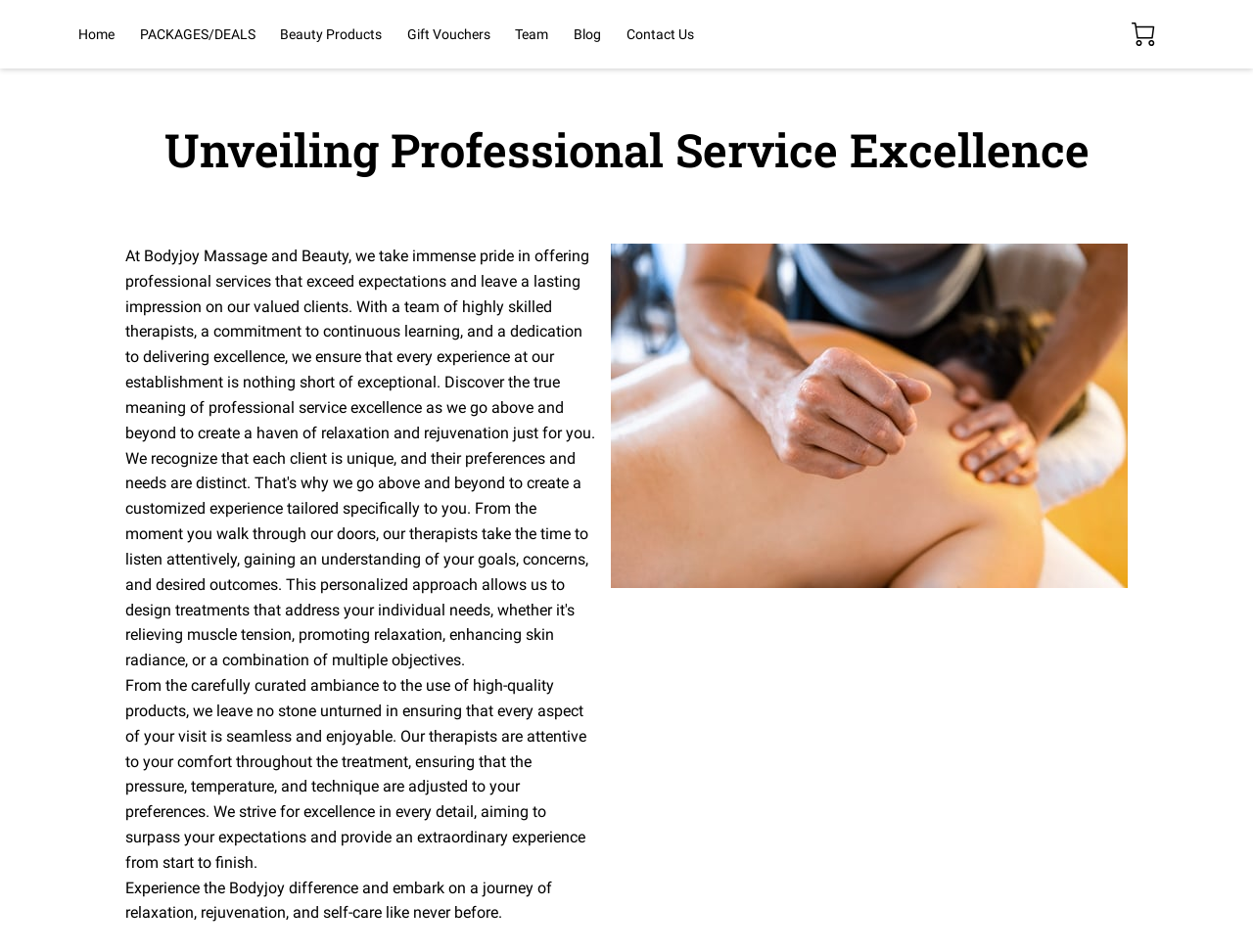Please identify the bounding box coordinates of the clickable element to fulfill the following instruction: "Click the Home link". The coordinates should be four float numbers between 0 and 1, i.e., [left, top, right, bottom].

[0.063, 0.027, 0.091, 0.045]